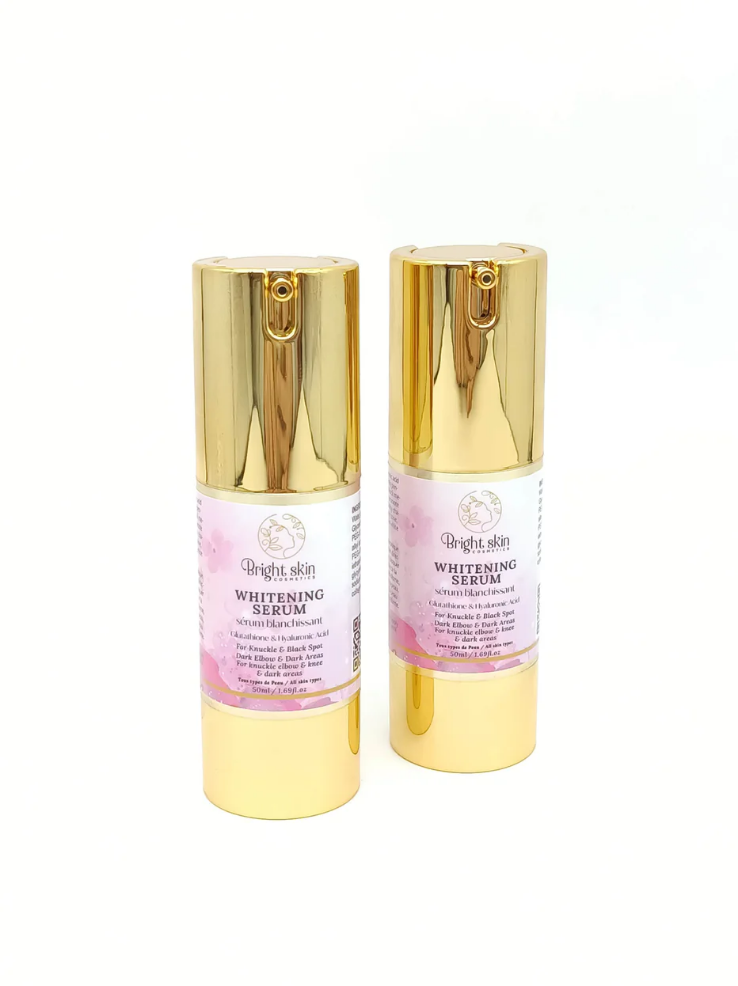What is the purpose of the serum?
Based on the image, please offer an in-depth response to the question.

According to the caption, the serum is specifically formulated to target areas such as dark knuckles, underarms, and knees, and to enhance skin clarity and shine, which implies that its primary purpose is to lighten pigmentation and promote an even skin tone.